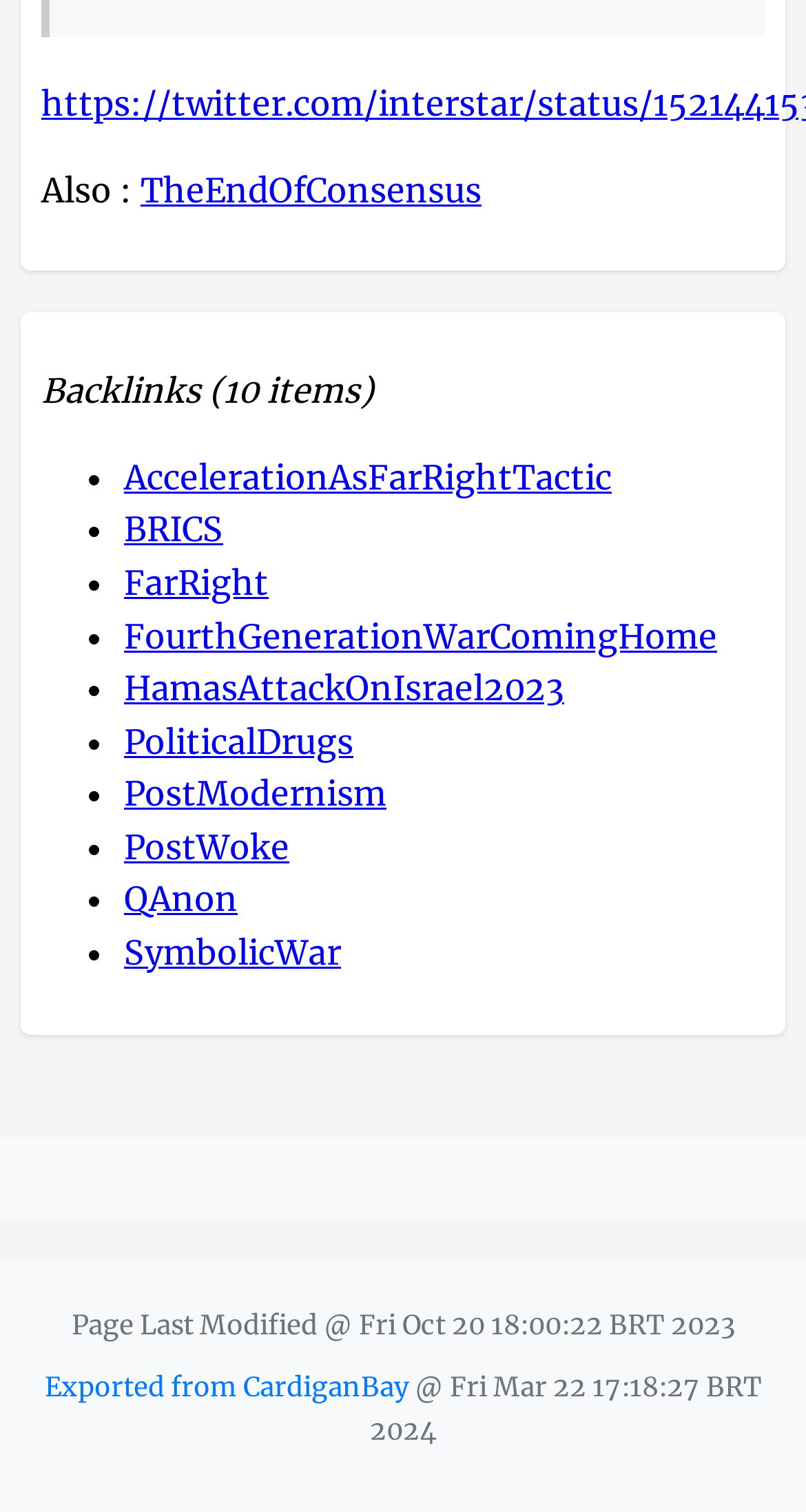Identify the bounding box coordinates of the region that should be clicked to execute the following instruction: "Click on the link 'Exported from CardiganBay'".

[0.055, 0.906, 0.506, 0.928]